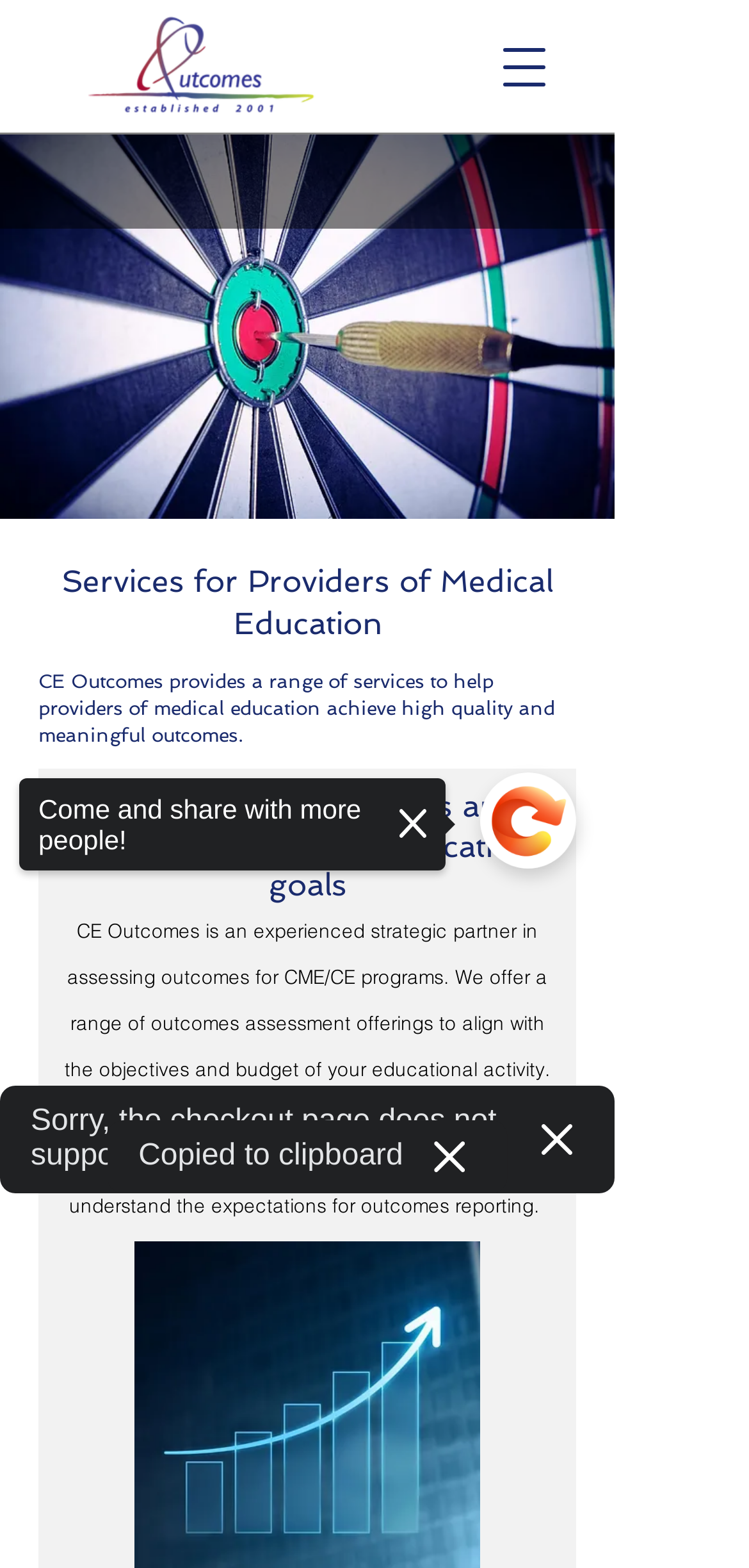Answer this question in one word or a short phrase: What is the message displayed when the user tries to share the checkout page?

Sorry, the checkout page does not support sharing